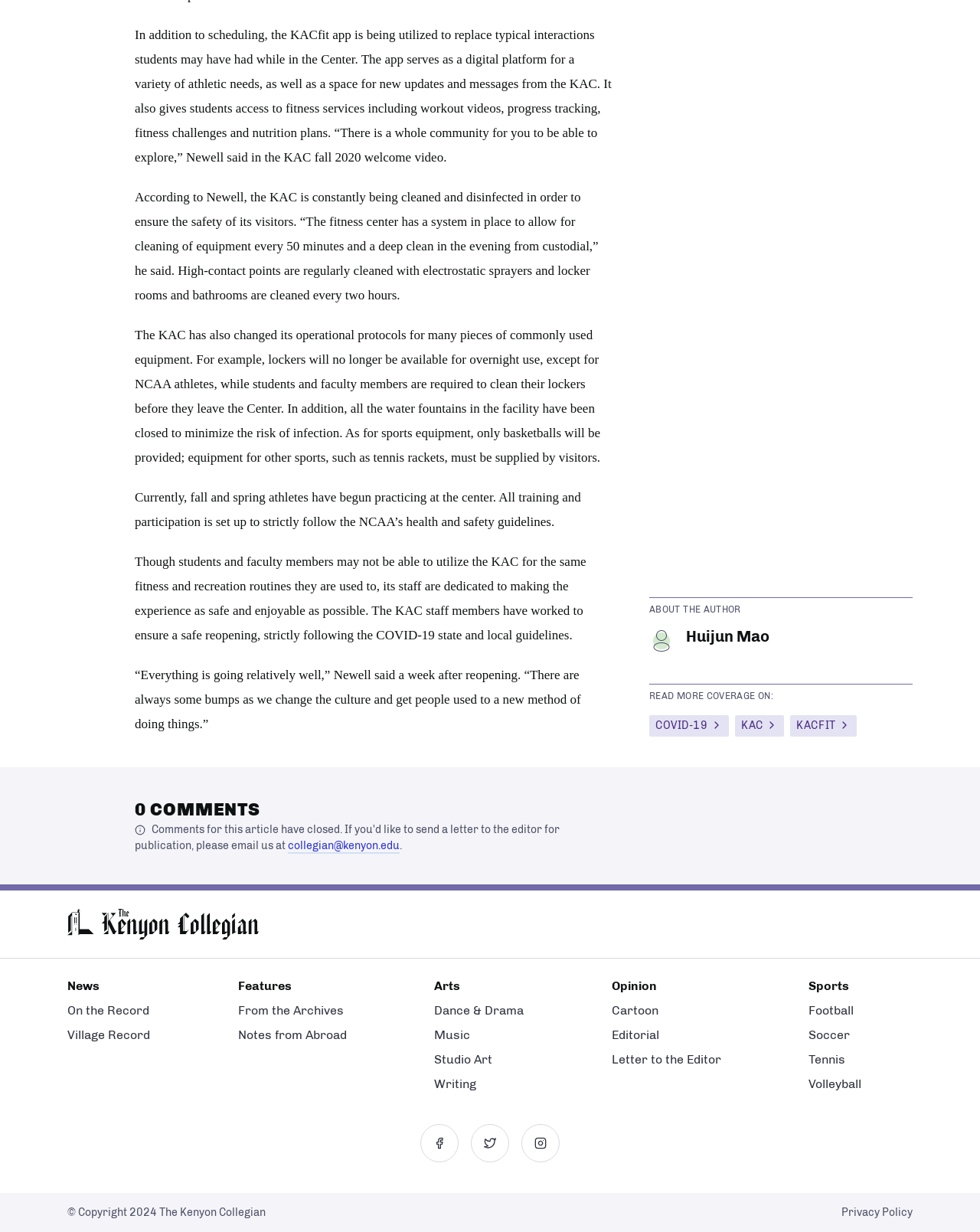Determine the bounding box coordinates of the clickable region to carry out the instruction: "Visit the author's page".

[0.7, 0.508, 0.931, 0.525]